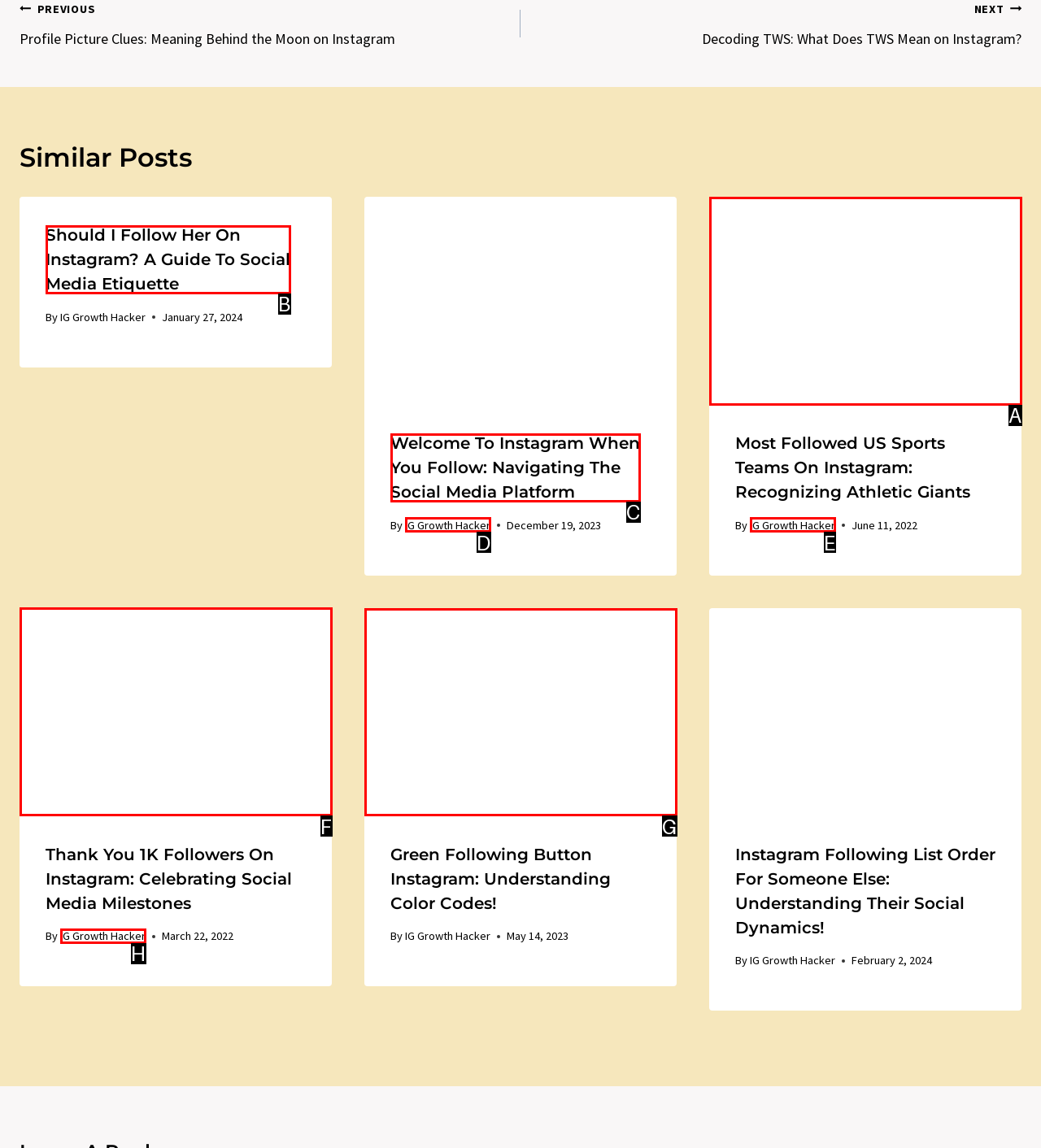Identify the letter of the UI element you should interact with to perform the task: Explore the post 'Green Following Button Instagram: Understanding Color Codes!' 
Reply with the appropriate letter of the option.

G